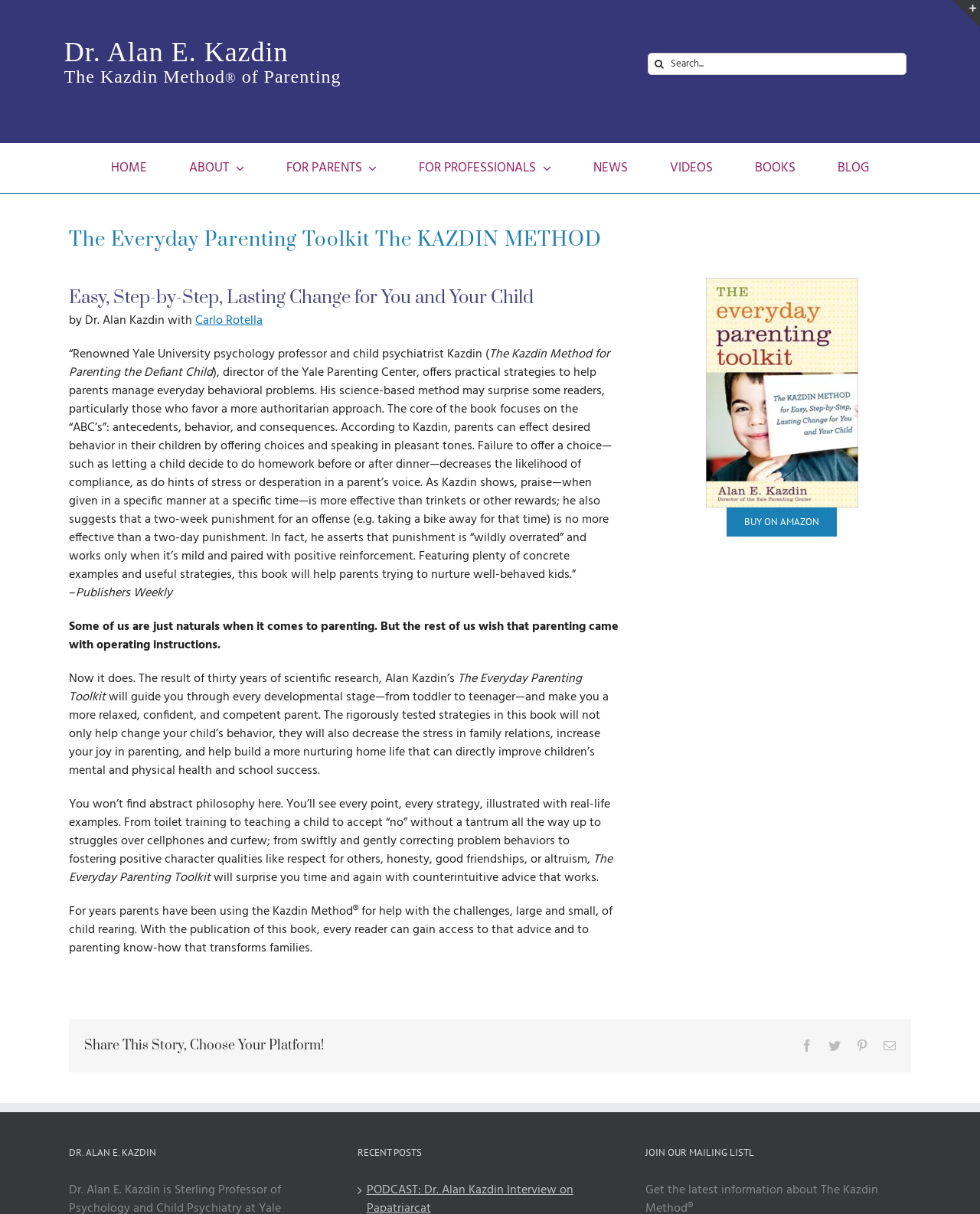Can punishment be effective in changing child behavior?
Refer to the screenshot and deliver a thorough answer to the question presented.

The answer can be found in the article section of the webpage, where it is written 'punishment is “wildly overrated” and works only when it’s mild and paired with positive reinforcement'.